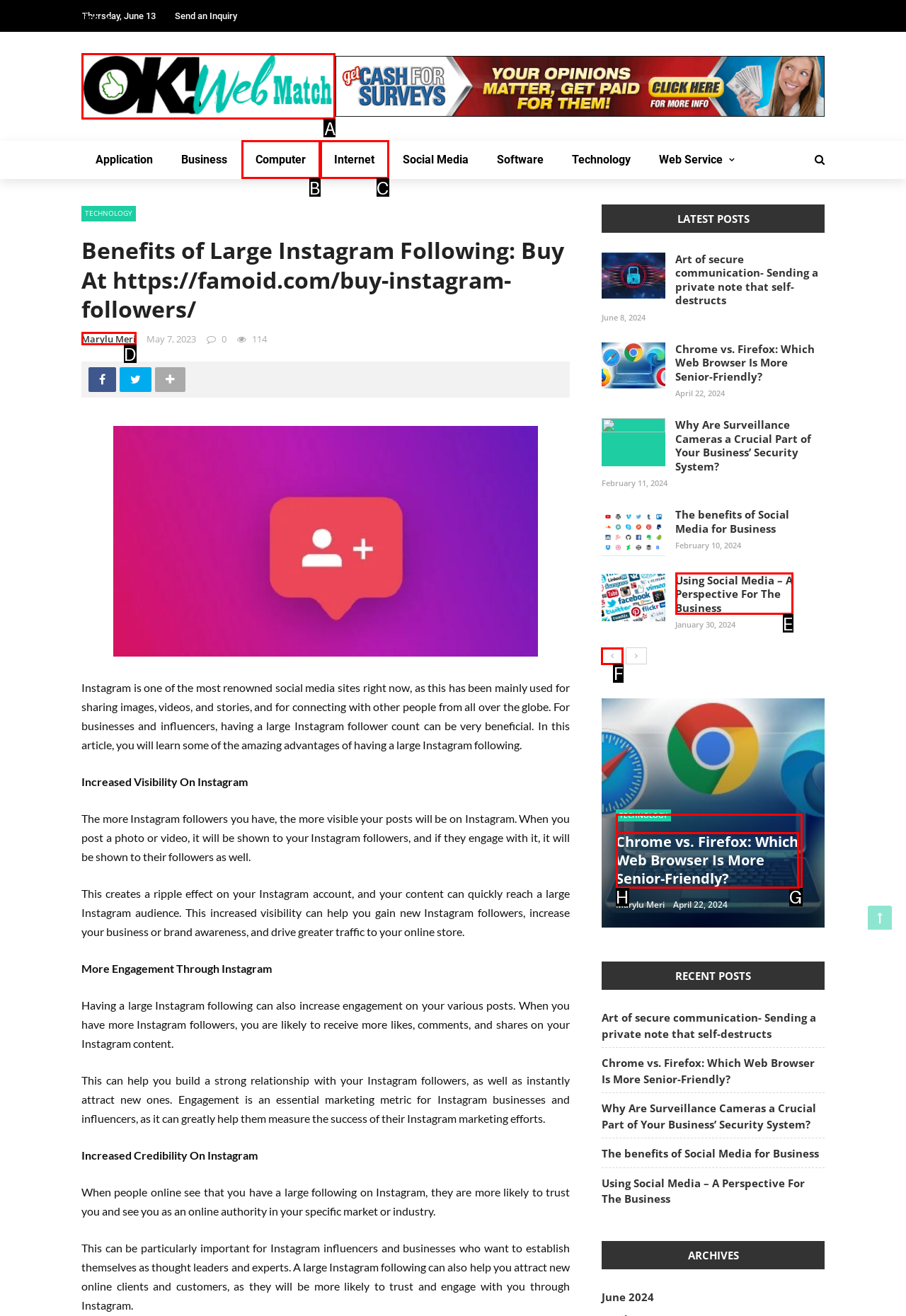Select the letter of the UI element you need to click on to fulfill this task: Click on the 'Liubov Shilkova, Empowering Financial Literacy: The Visionary Behind TAX IQ Connect' link. Write down the letter only.

None